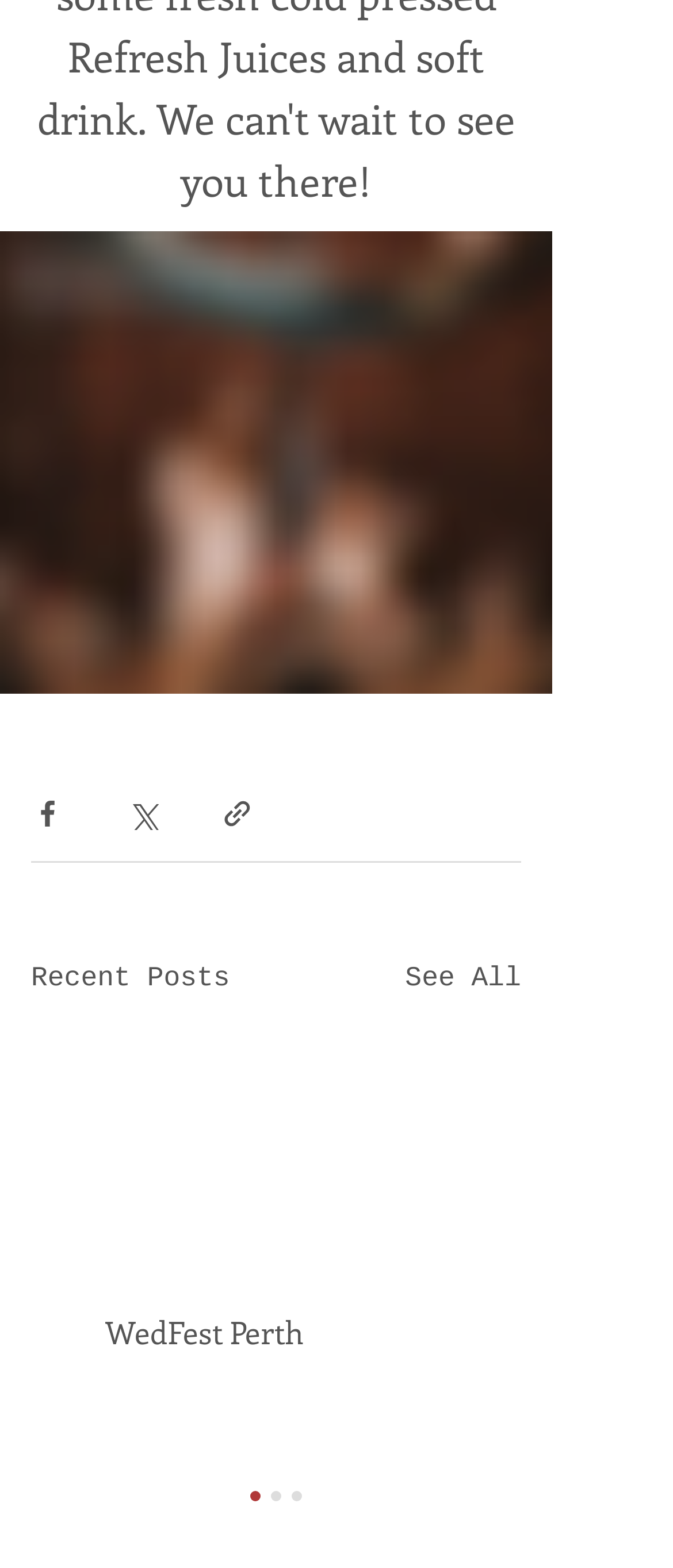What is the title of the section below the sharing buttons?
Give a single word or phrase answer based on the content of the image.

Recent Posts